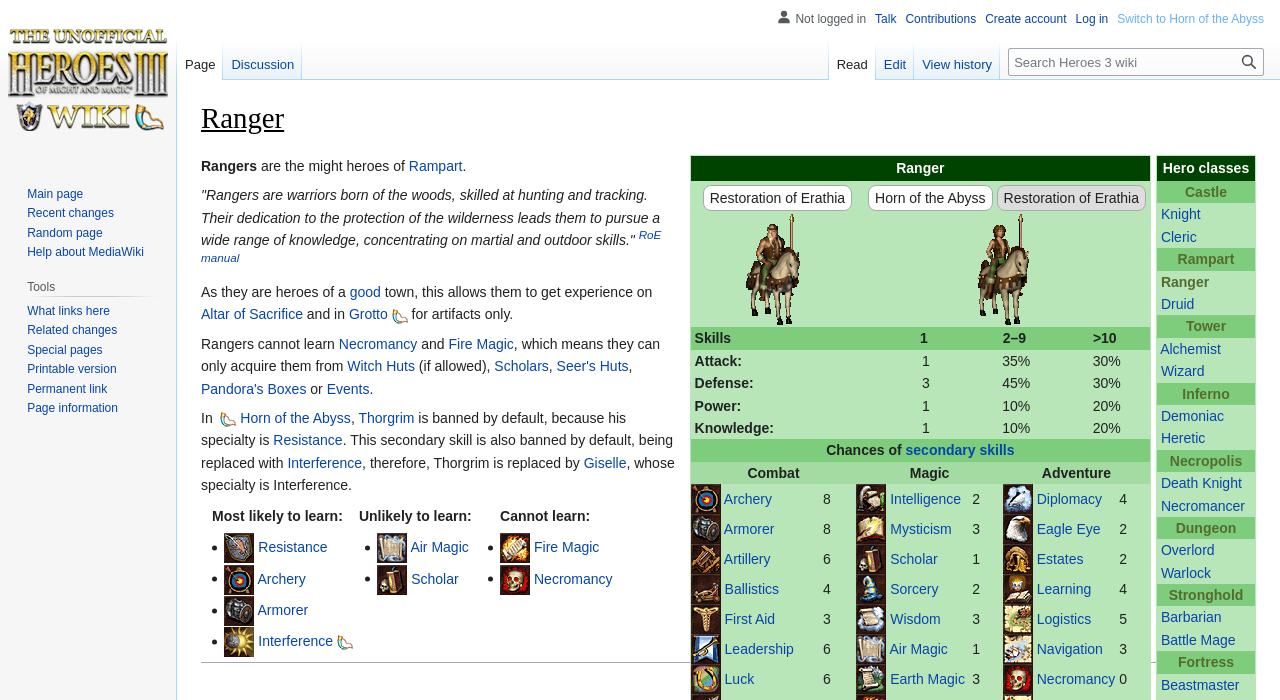Highlight the bounding box coordinates of the element you need to click to perform the following instruction: "Click on the 'Ranger' link."

[0.907, 0.387, 0.98, 0.419]